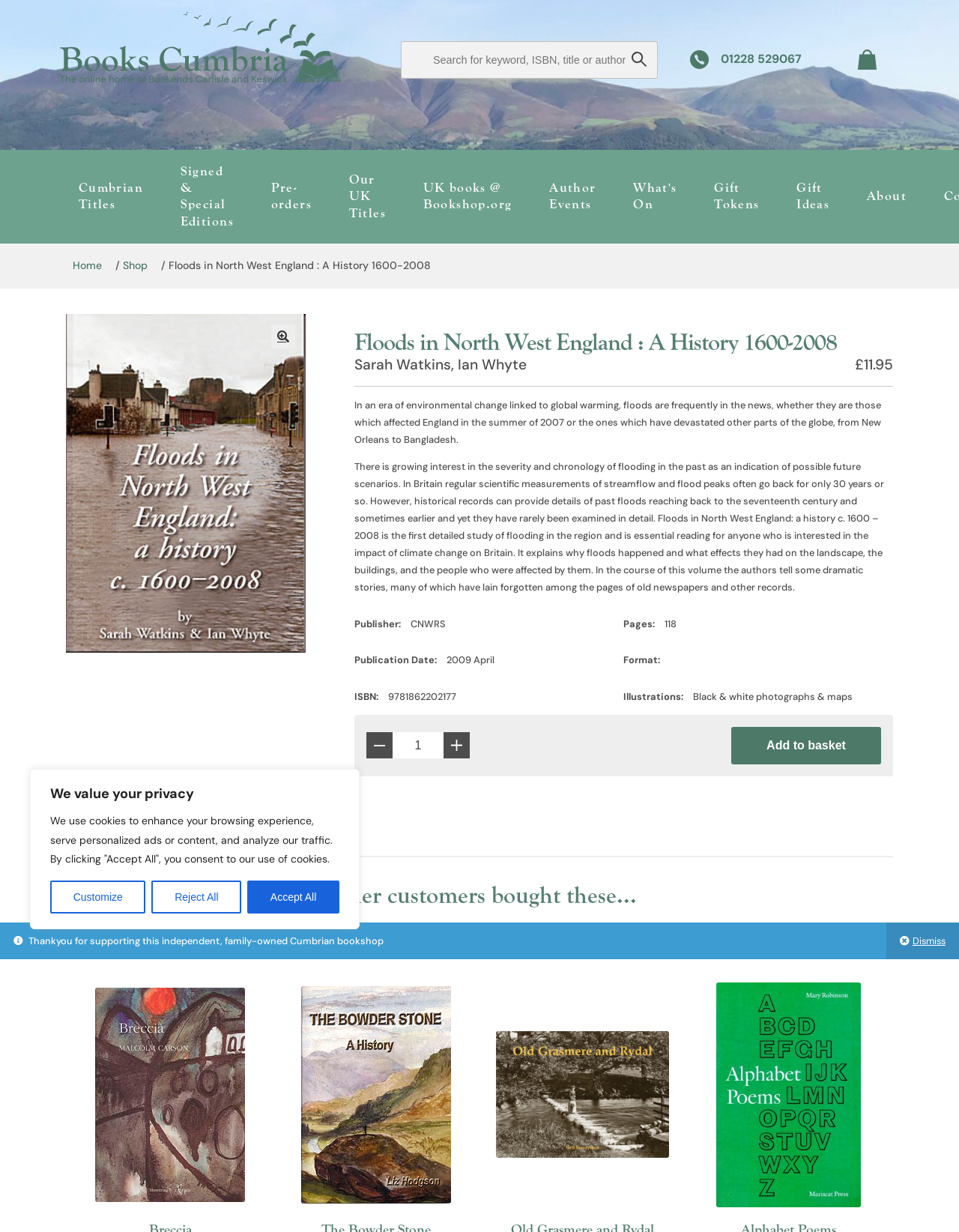Please respond to the question using a single word or phrase:
Who are the authors of the book?

Sarah Watkins, Ian Whyte